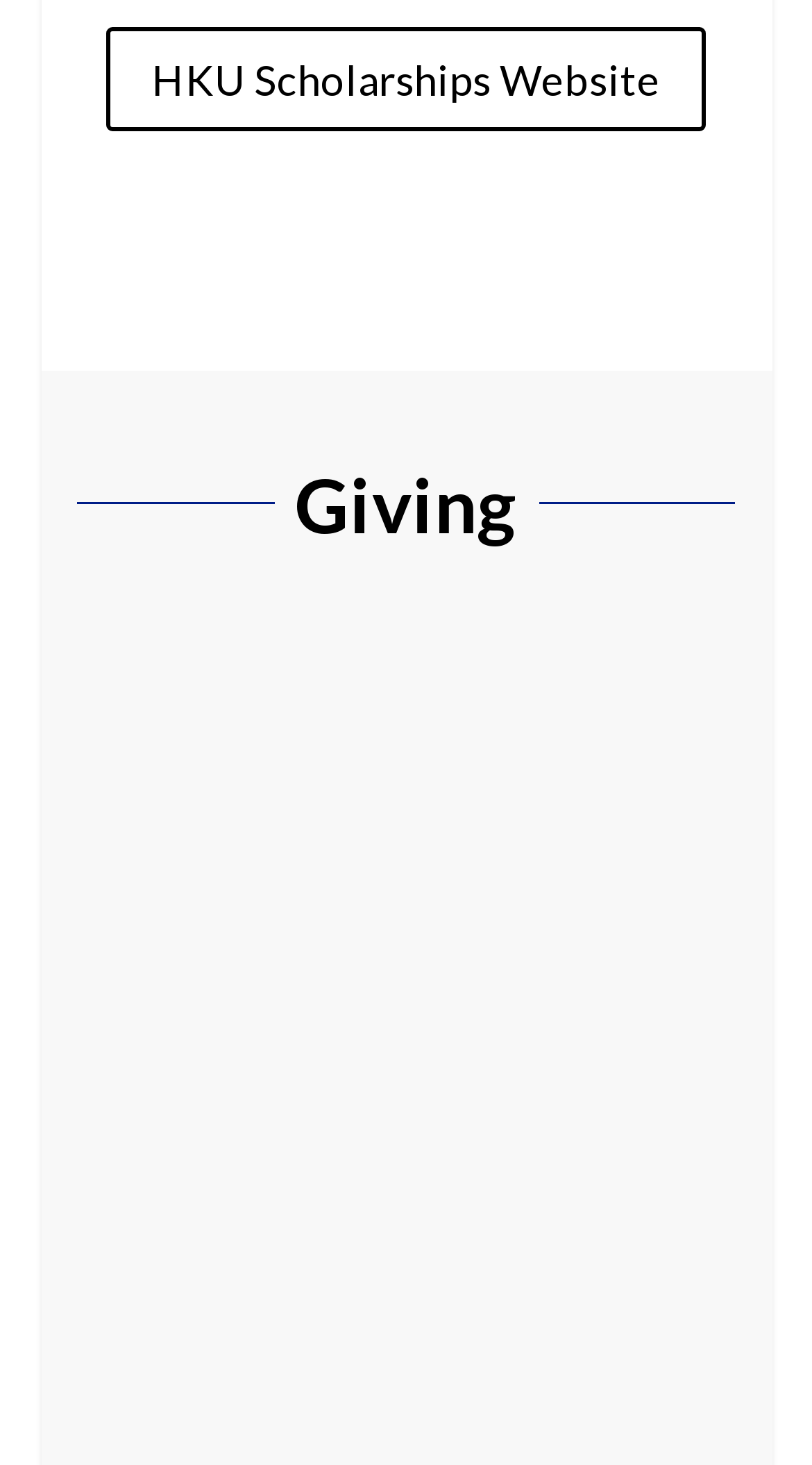What is the category of the webpage?
From the image, respond using a single word or phrase.

Giving